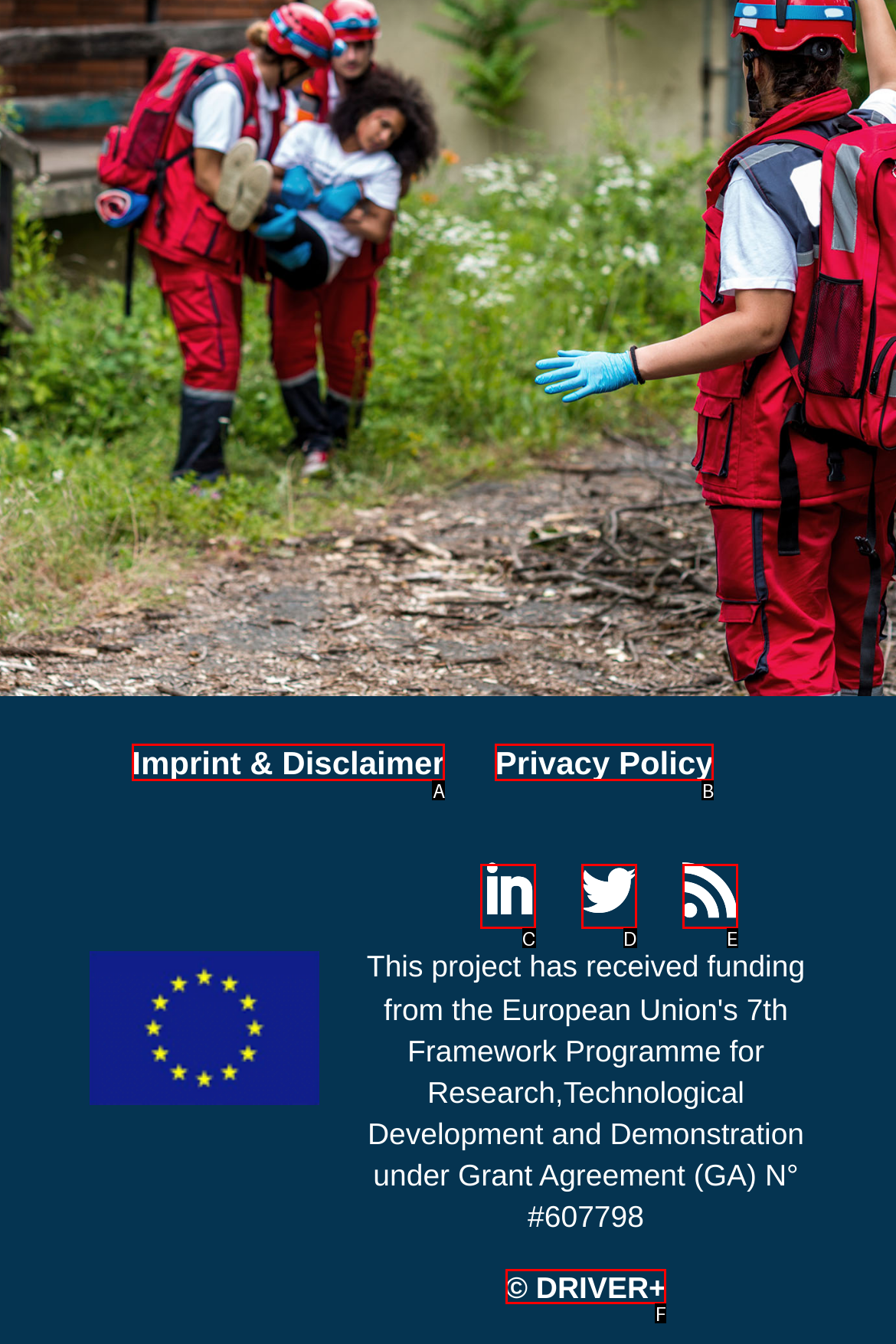Find the option that aligns with: Privacy Policy
Provide the letter of the corresponding option.

B